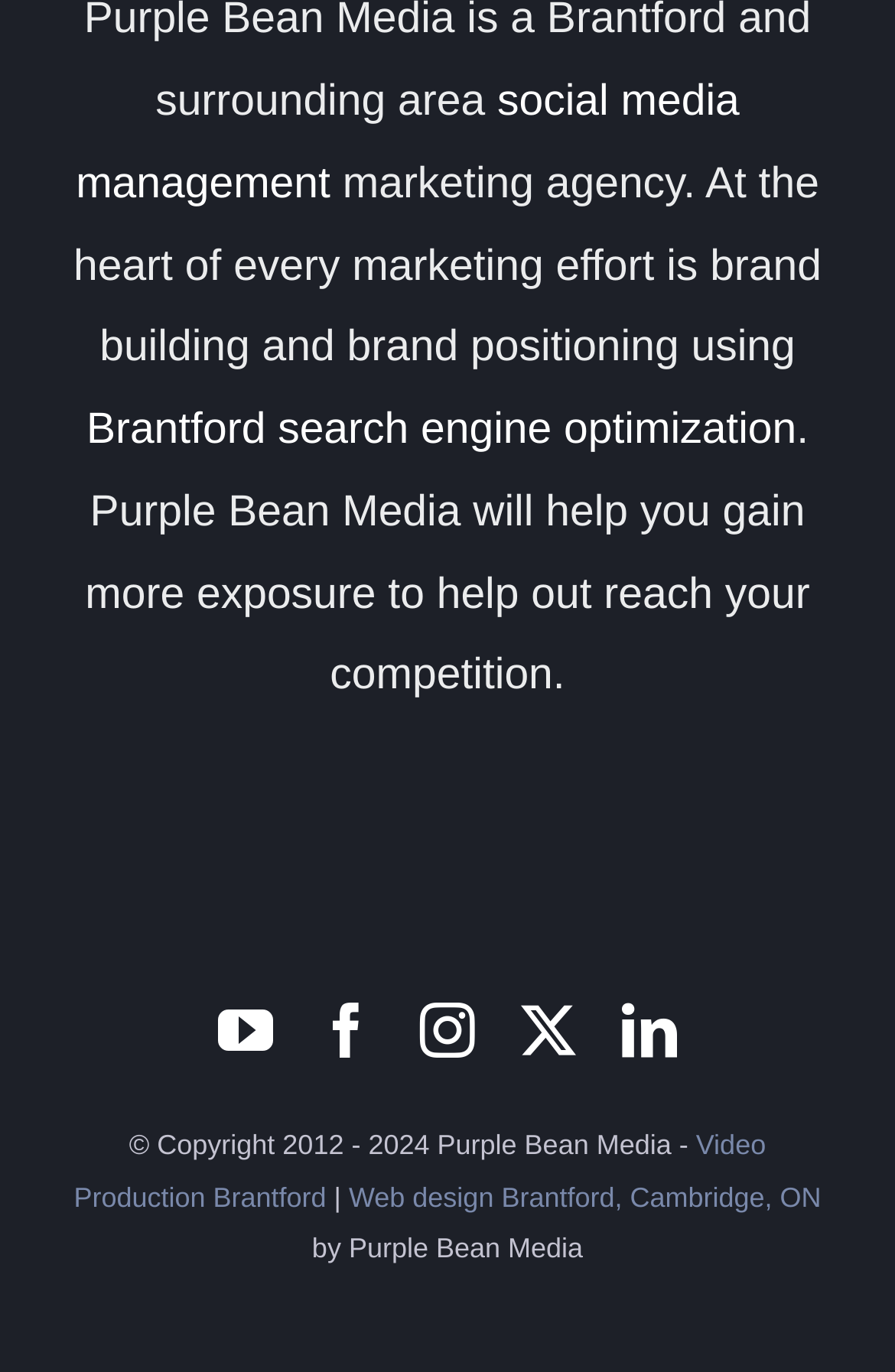Please indicate the bounding box coordinates for the clickable area to complete the following task: "Learn about Adoption". The coordinates should be specified as four float numbers between 0 and 1, i.e., [left, top, right, bottom].

None